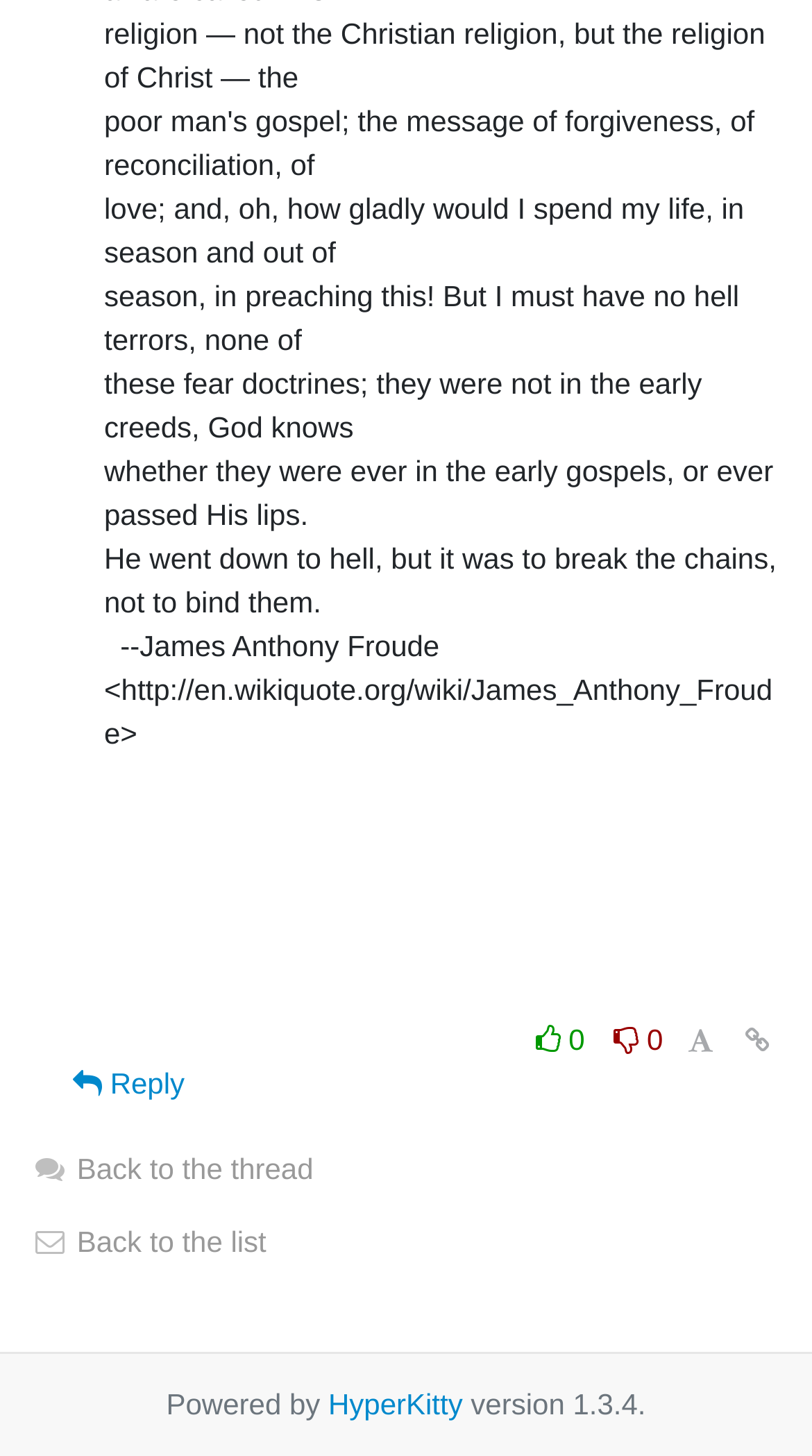Please provide a brief answer to the question using only one word or phrase: 
What is the version of the HyperKitty software?

1.3.4